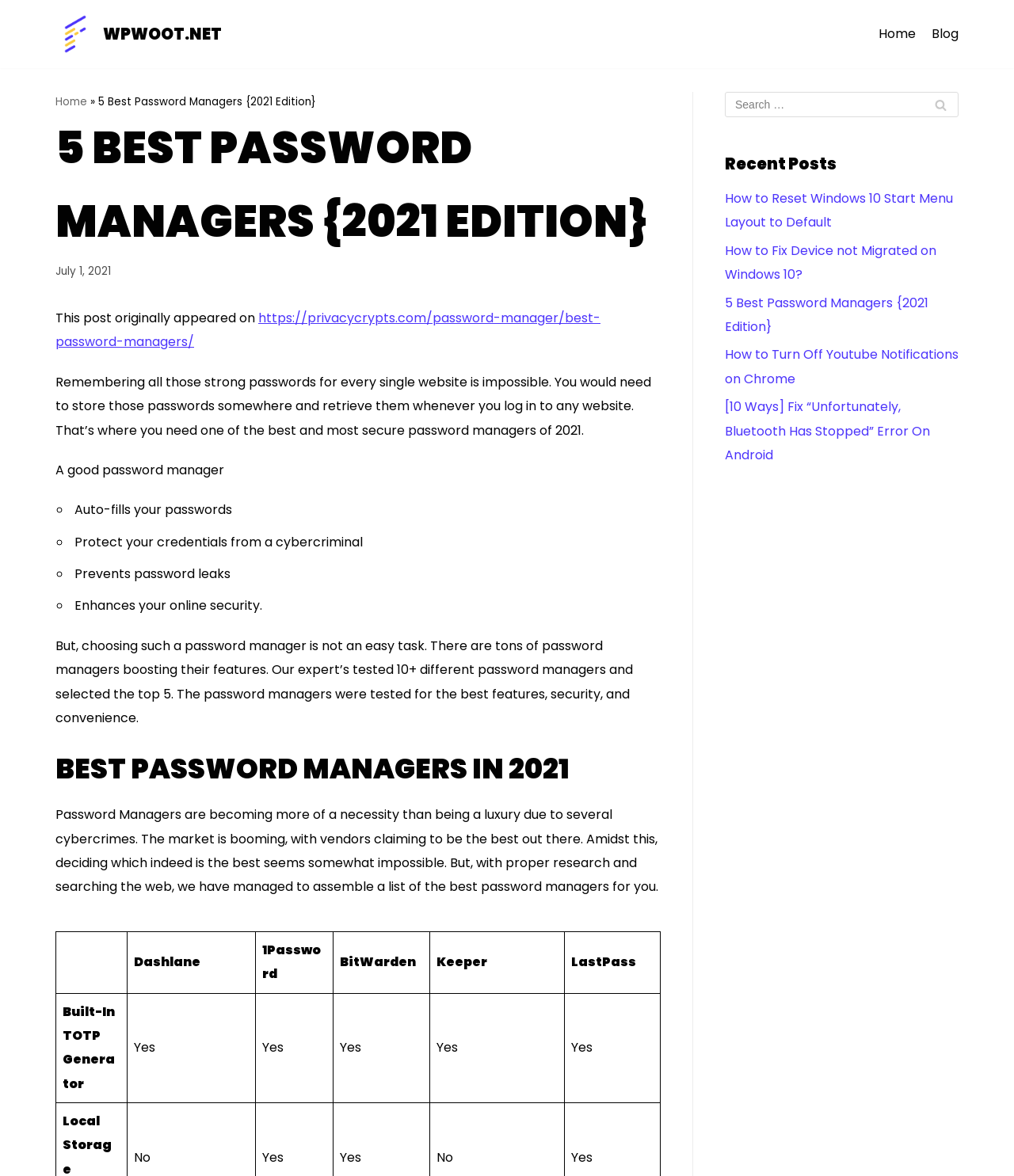Please specify the bounding box coordinates in the format (top-left x, top-left y, bottom-right x, bottom-right y), with values ranging from 0 to 1. Identify the bounding box for the UI component described as follows: Pinedale Online

None